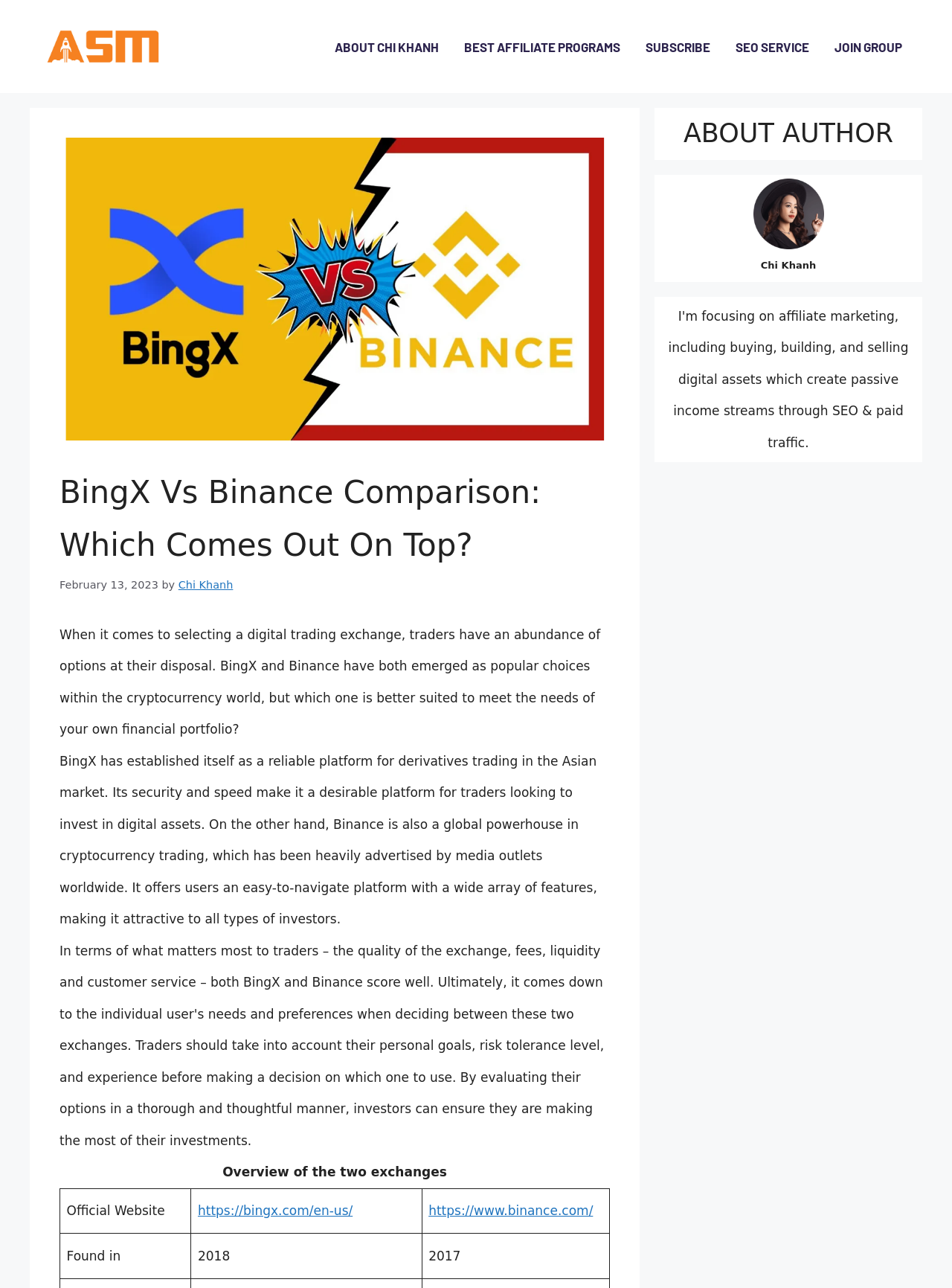Using the information shown in the image, answer the question with as much detail as possible: What is the topic of the article?

The topic of the article is inferred from the heading 'BingX Vs Binance Comparison: Which Comes Out On Top?' and the content of the article, which compares the two cryptocurrency exchanges.